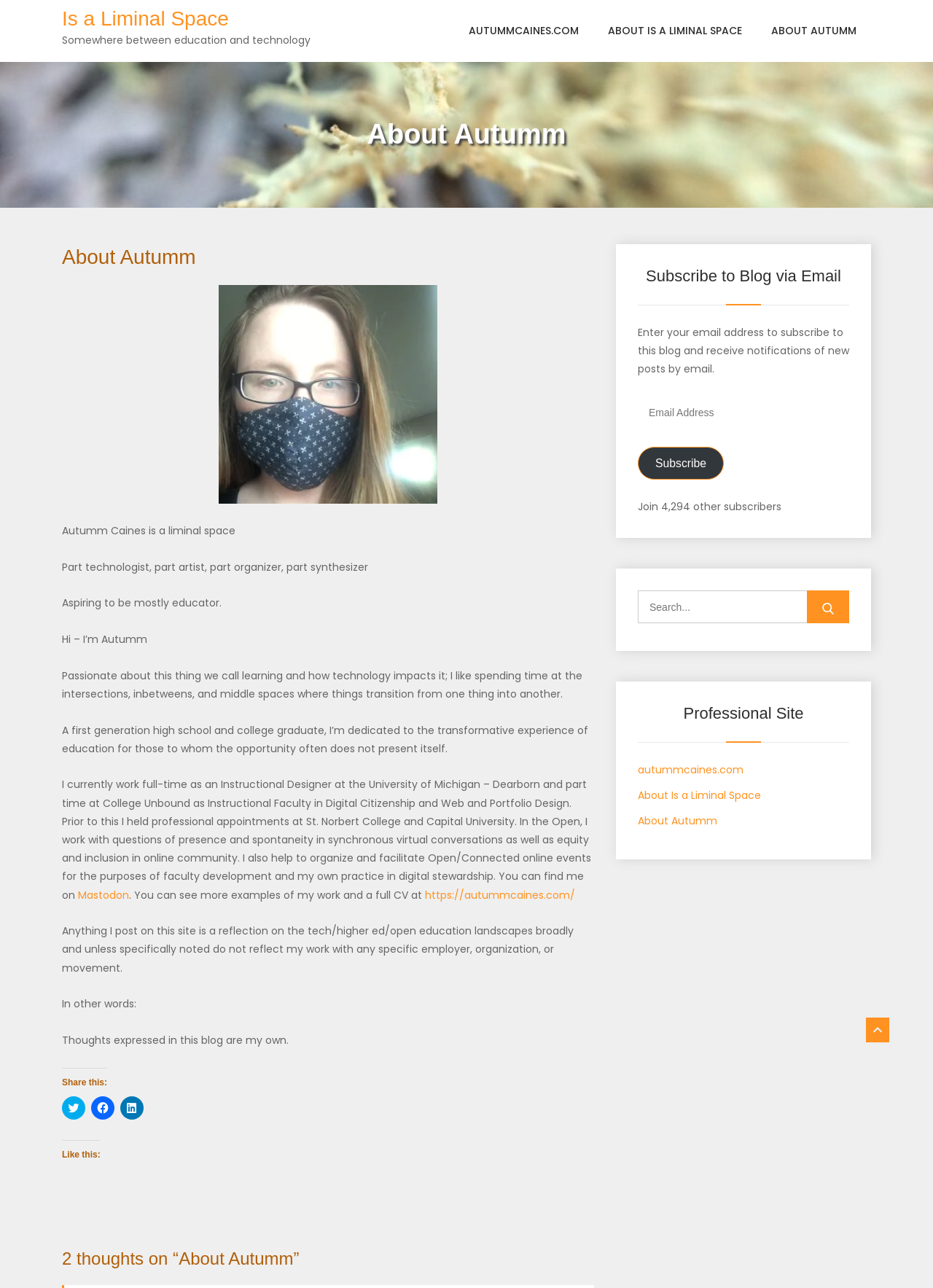Elaborate on the webpage's design and content in a detailed caption.

This webpage is about Autumm Caines, a liminal space where technology, art, organization, and synthesis converge. At the top, there is a navigation menu with links to "Is a Liminal Space", "AUTUMMCAINES.COM", "ABOUT IS A LIMINAL SPACE", and "ABOUT AUTUMM". Below the navigation menu, there is a heading "About Autumm" followed by a brief description of Autumm Caines as a liminal space.

The main content of the webpage is an article about Autumm Caines, which starts with a heading "About Autumm". The article is divided into several paragraphs, where Autumm introduces herself as a passionate educator, and shares her background, work experience, and interests. There are also links to her social media profiles, such as Mastodon, and her personal website.

On the right side of the webpage, there are several sections, including a subscription form to receive notifications of new blog posts, a search bar, and a section with links to Autumm's professional site and other related pages.

At the bottom of the webpage, there are social media sharing links, allowing users to share the content on Twitter, Facebook, and LinkedIn. There is also a "Like this" section with a button to like or reblog the content.